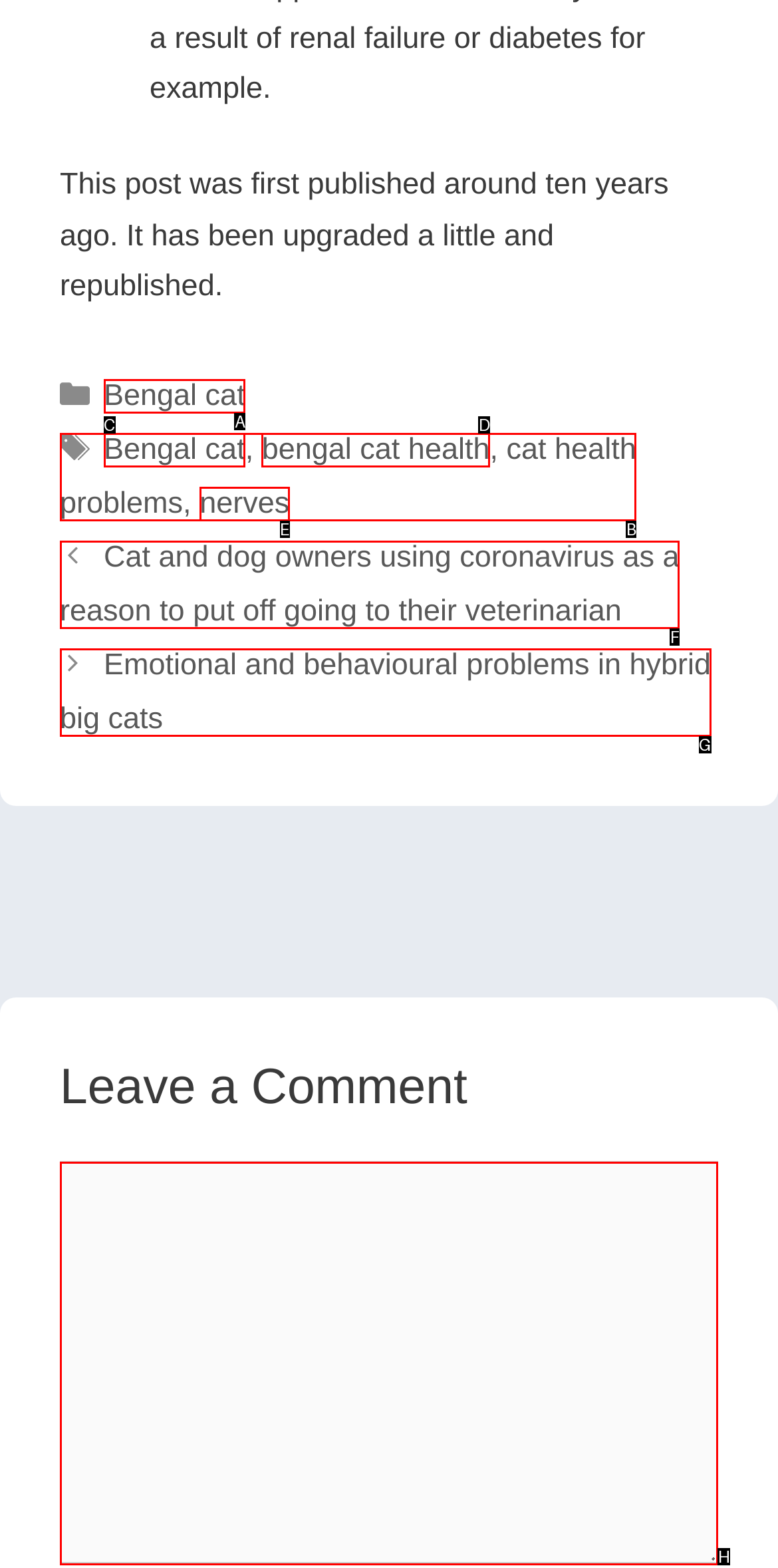Specify the letter of the UI element that should be clicked to achieve the following: submit a comment
Provide the corresponding letter from the choices given.

None